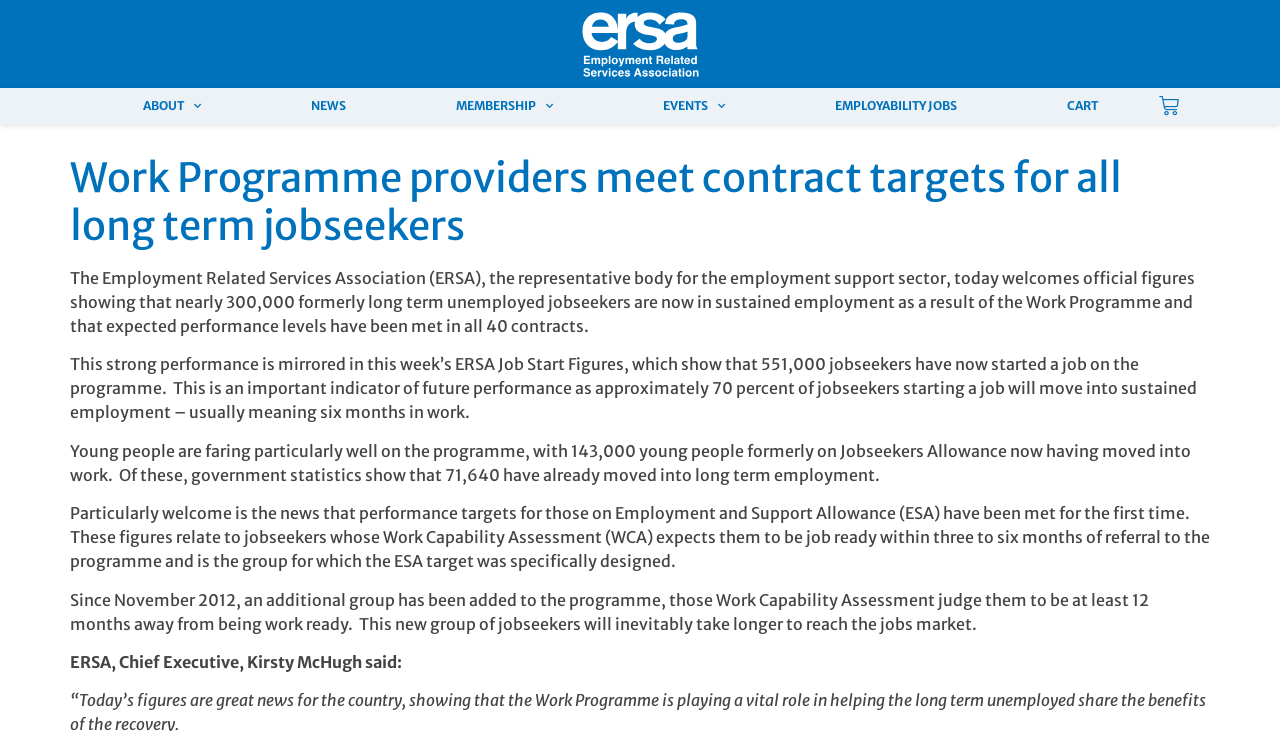How many jobseekers are now in sustained employment?
Refer to the screenshot and respond with a concise word or phrase.

300,000